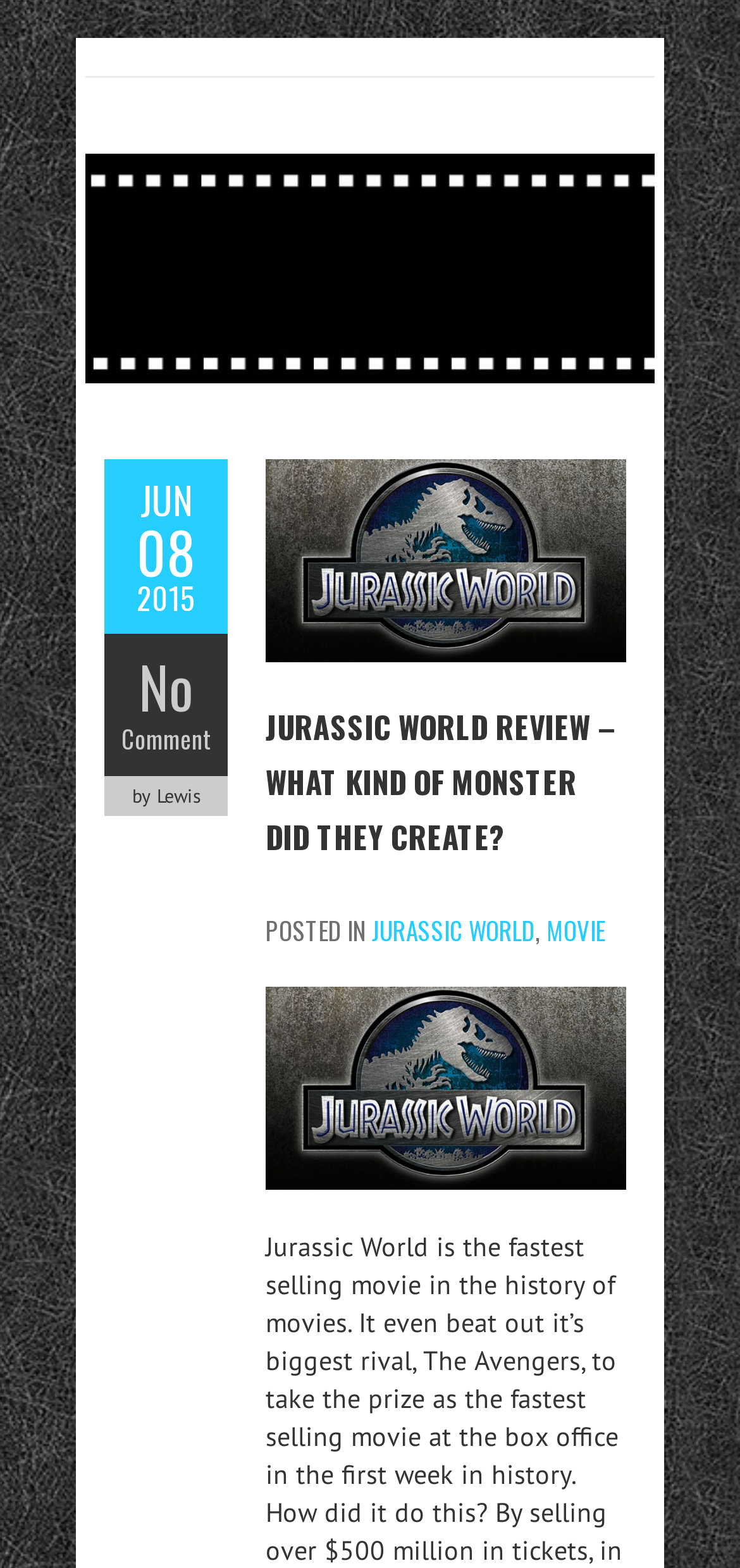What is the name of the image on the webpage?
Based on the visual information, provide a detailed and comprehensive answer.

I found the name of the image by looking at the image element with the description 'jurassic_world' which is located below the heading of the webpage.